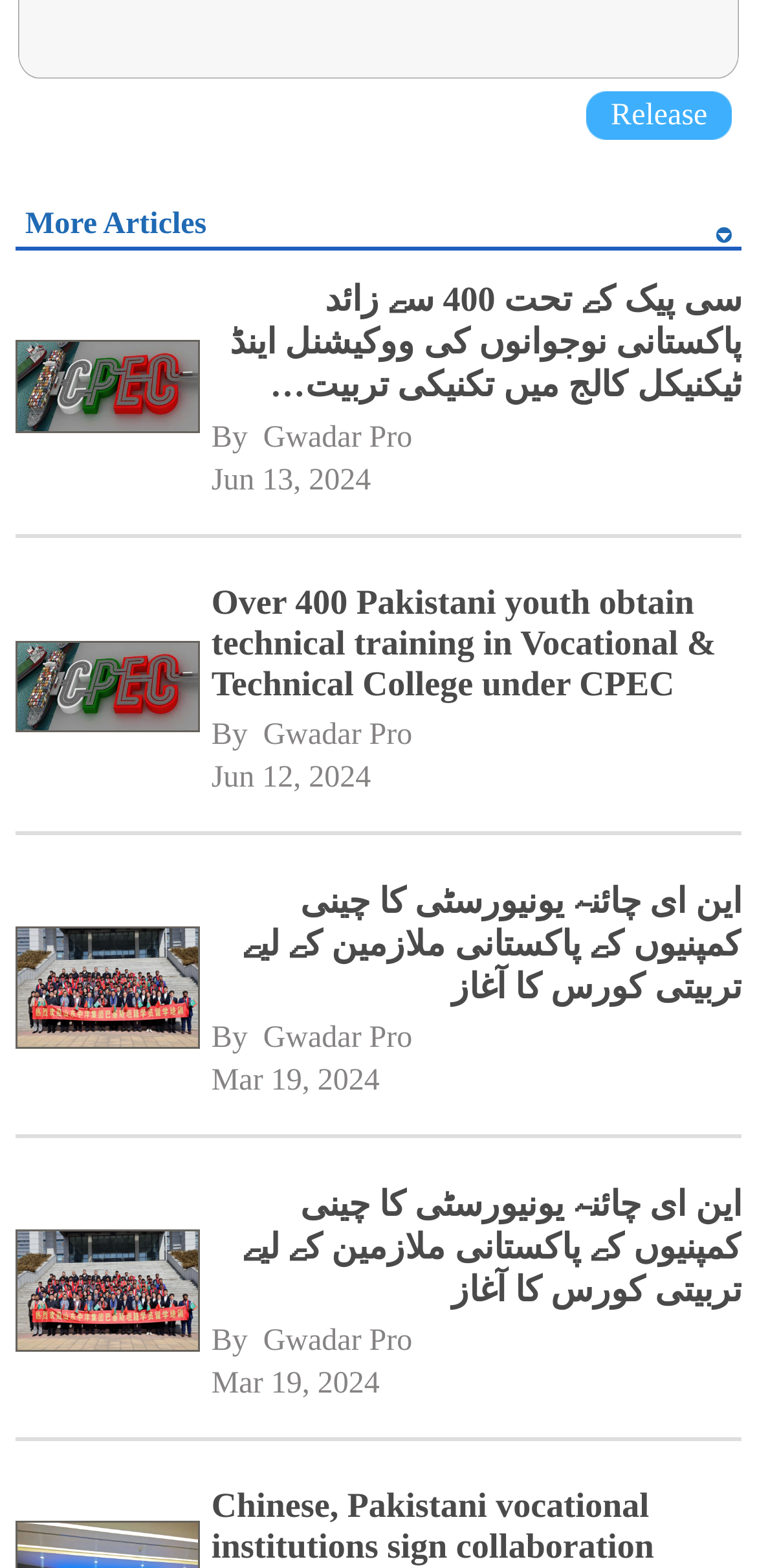How many articles are listed on this webpage?
Look at the image and respond with a one-word or short phrase answer.

4